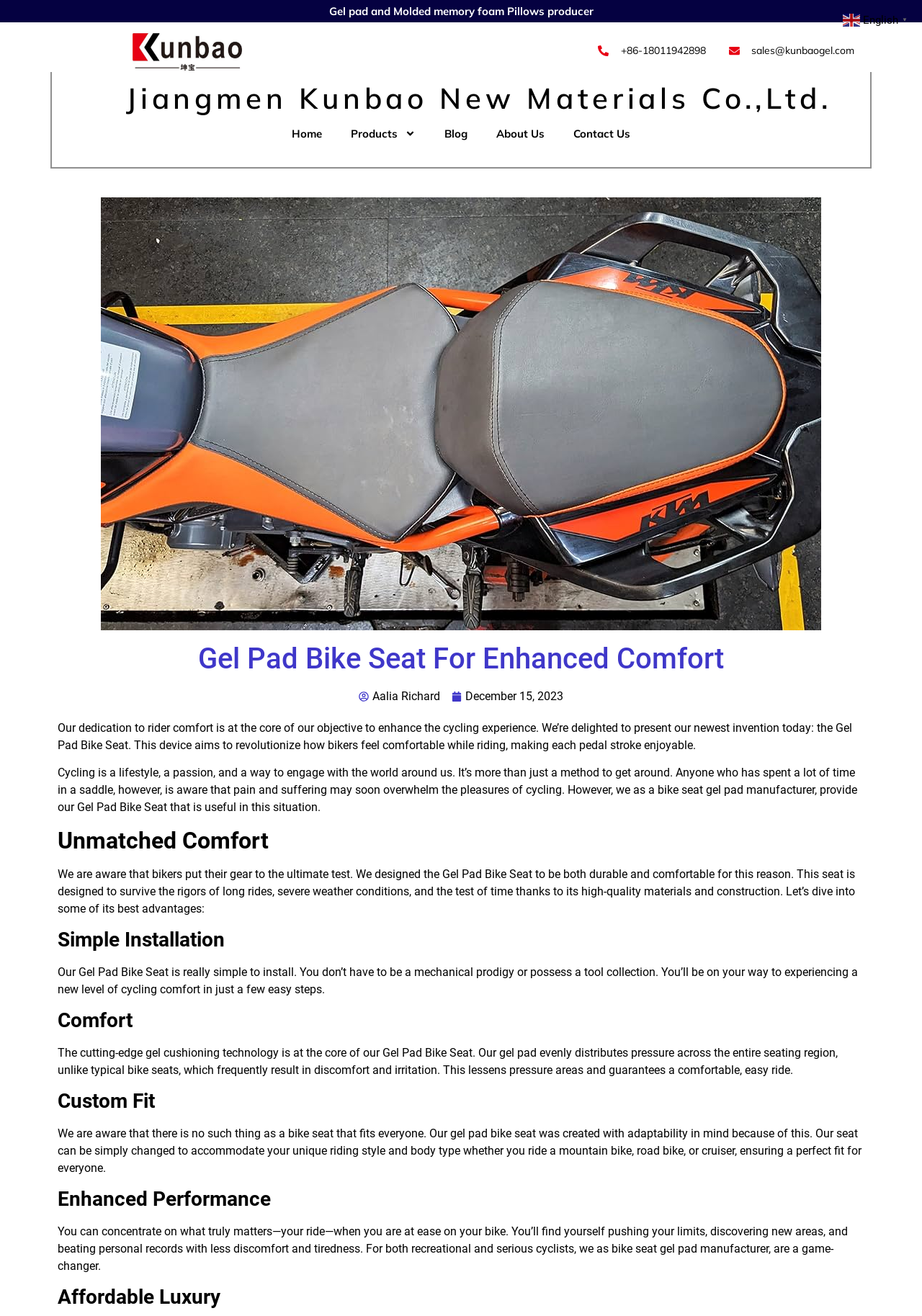Please pinpoint the bounding box coordinates for the region I should click to adhere to this instruction: "Contact the company via phone".

[0.648, 0.033, 0.765, 0.044]